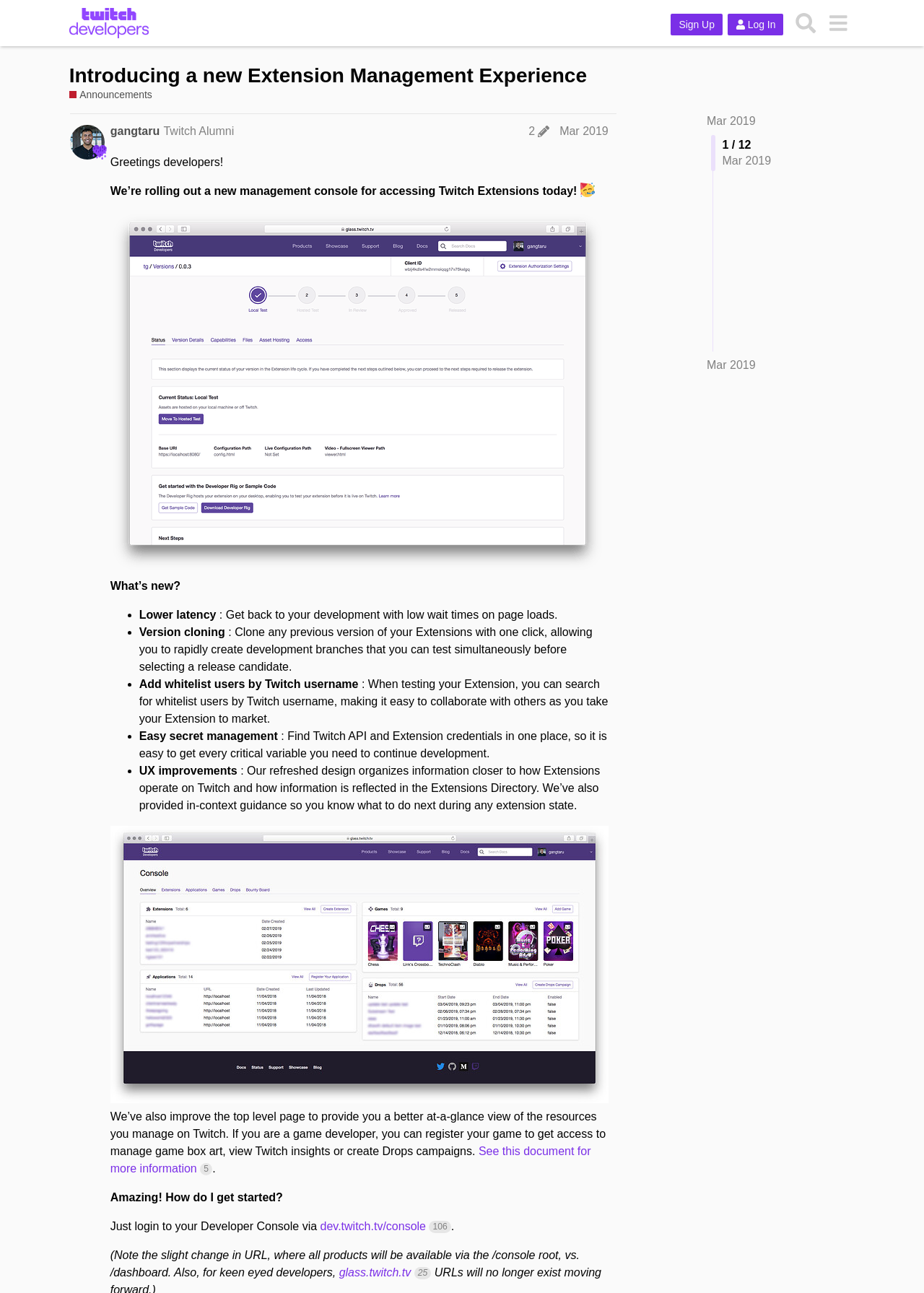What is the new management console for?
Using the image as a reference, answer the question with a short word or phrase.

accessing Twitch Extensions